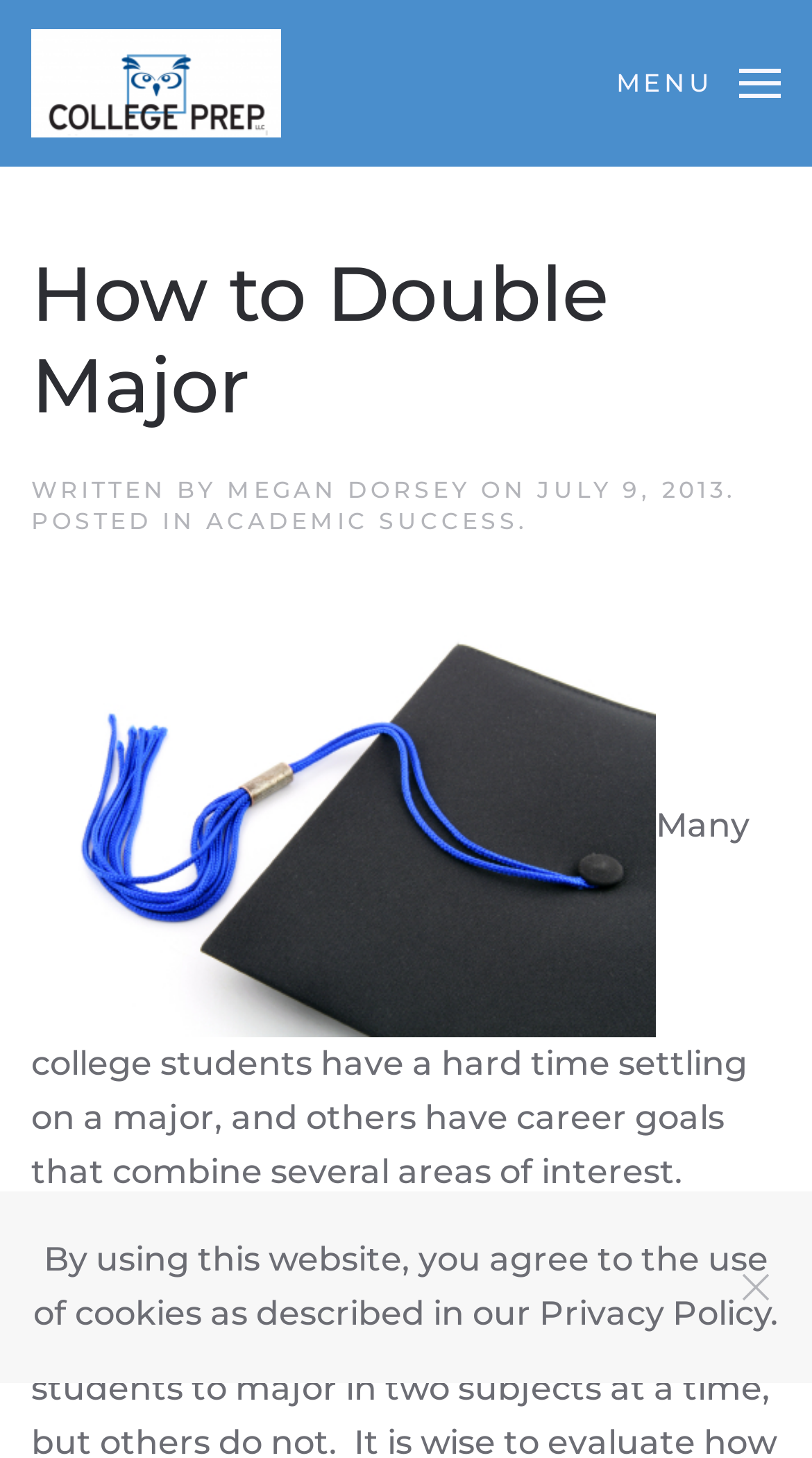Please extract the title of the webpage.

How to Double Major